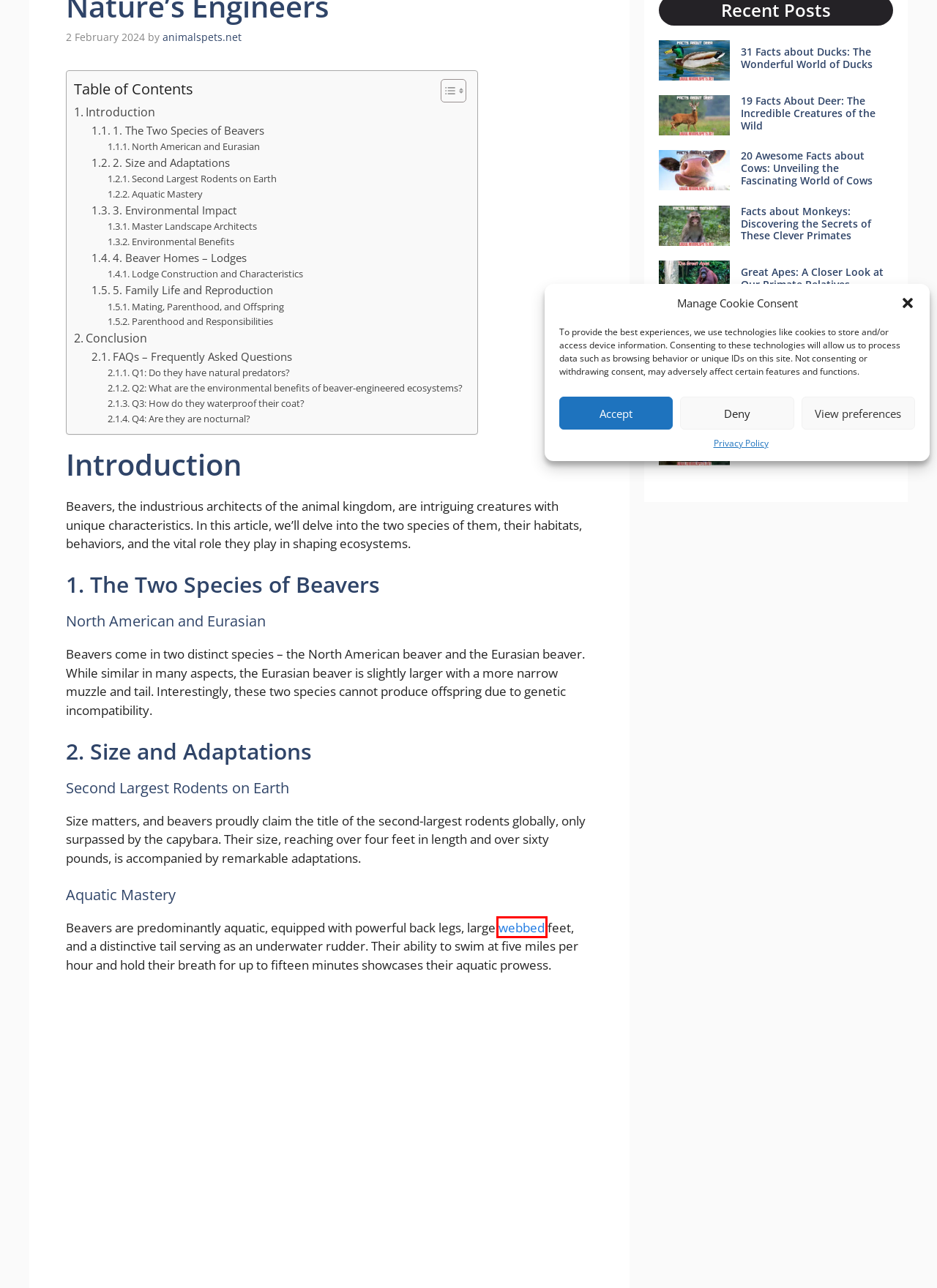Take a look at the provided webpage screenshot featuring a red bounding box around an element. Select the most appropriate webpage description for the page that loads after clicking on the element inside the red bounding box. Here are the candidates:
A. animalspets.net - ANIMALS PETS
B. 31 Facts about Ducks: The Wonderful World of Ducks - ANIMALS PETS
C. Facts about Monkeys: Discovering the Secrets of These Clever Primates - ANIMALS PETS
D. 19 Facts About Deer: The Incredible Creatures of the Wild - ANIMALS PETS
E. Great Apes: A Closer Look at Our Primate Relatives - ANIMALS PETS
F. WEBBED | English meaning - Cambridge Dictionary
G. 20 Awesome Facts about Cows: Unveiling the Fascinating World of Cows - ANIMALS PETS
H. The Narwhal: Unraveling the Great Unicorn of the Sea in 2024 - ANIMALS PETS

F